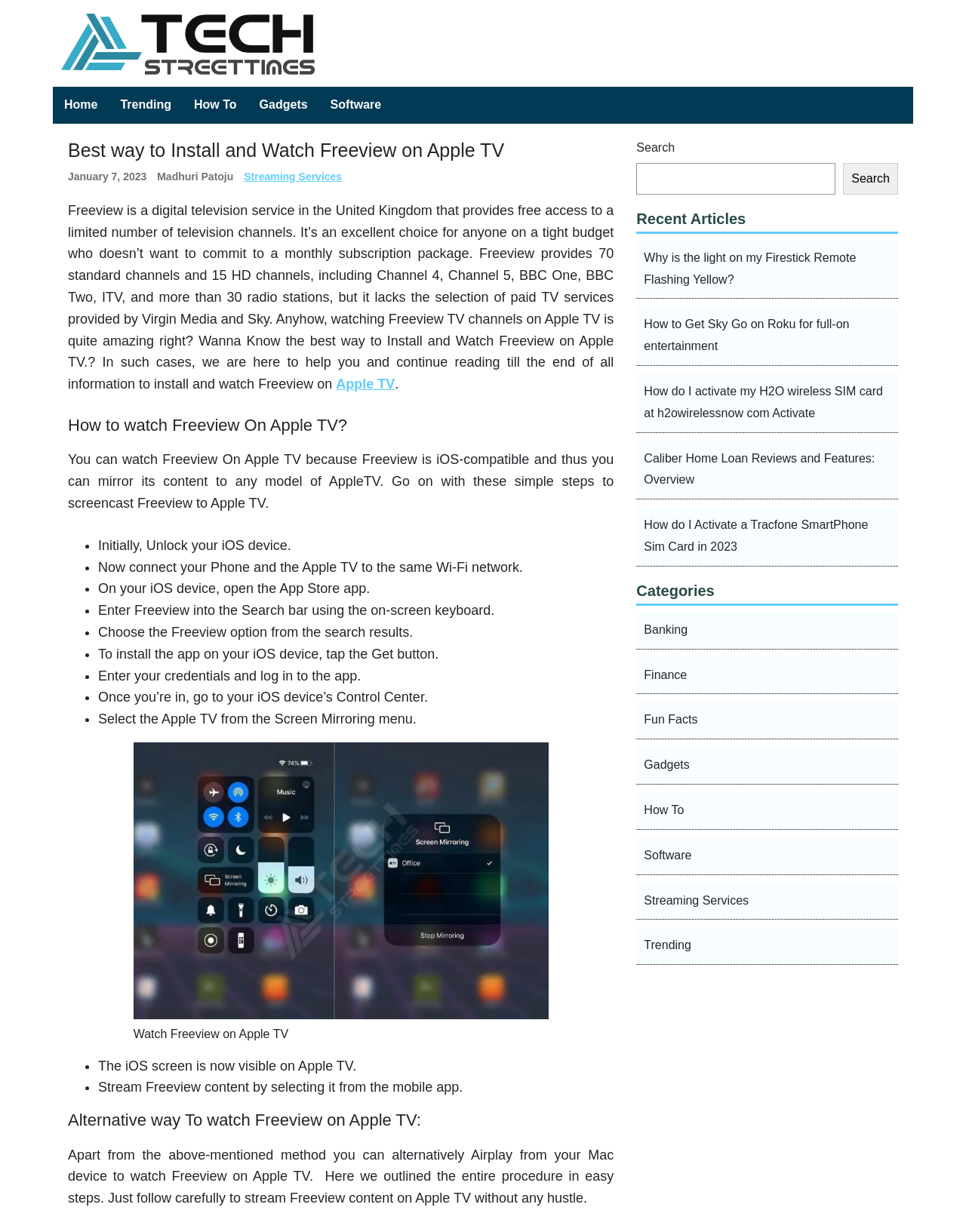Please determine the bounding box coordinates of the element to click in order to execute the following instruction: "Click on the 'Streaming Services' link". The coordinates should be four float numbers between 0 and 1, specified as [left, top, right, bottom].

[0.252, 0.138, 0.354, 0.148]